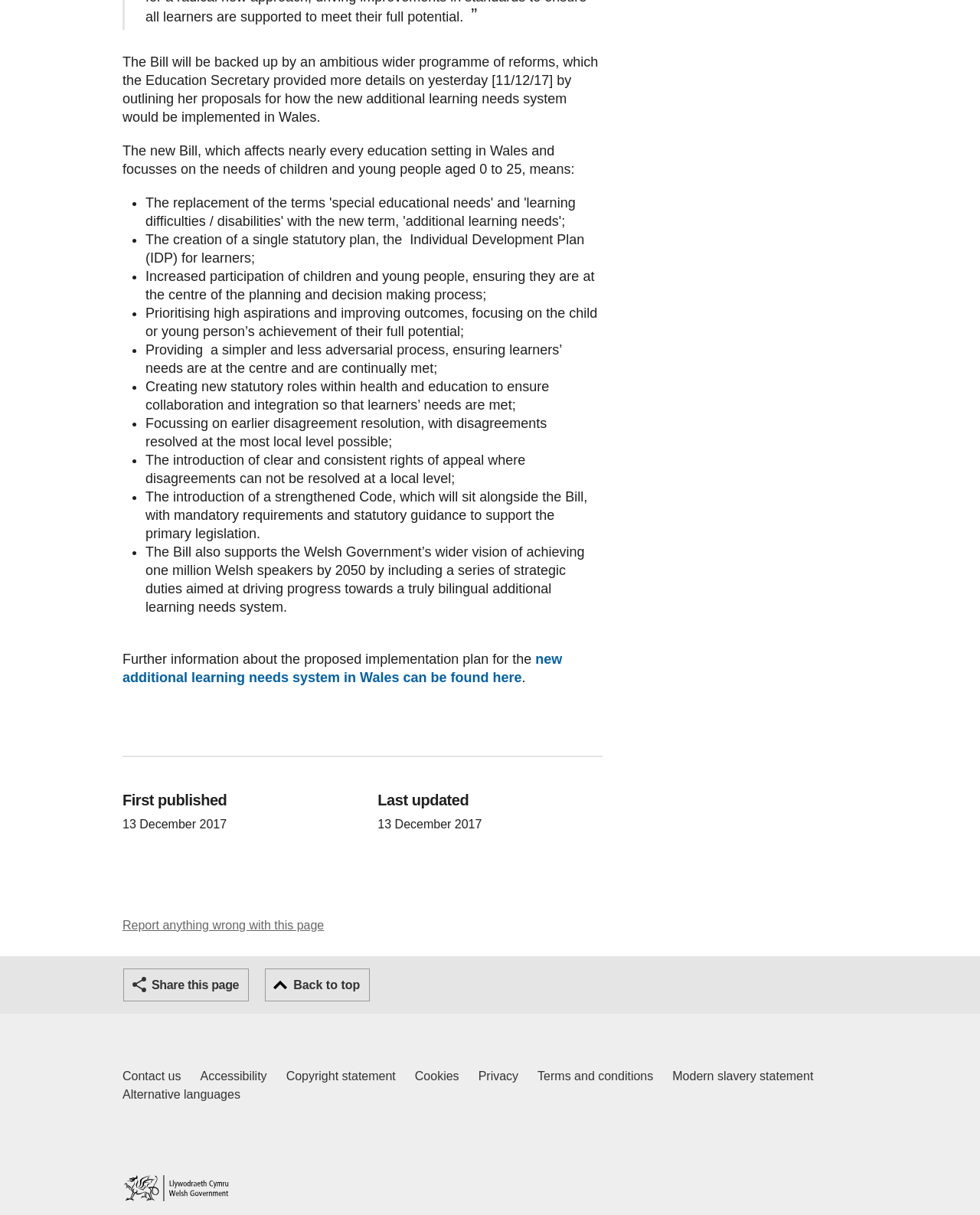Given the following UI element description: "Terms and conditions", find the bounding box coordinates in the webpage screenshot.

[0.548, 0.879, 0.667, 0.894]